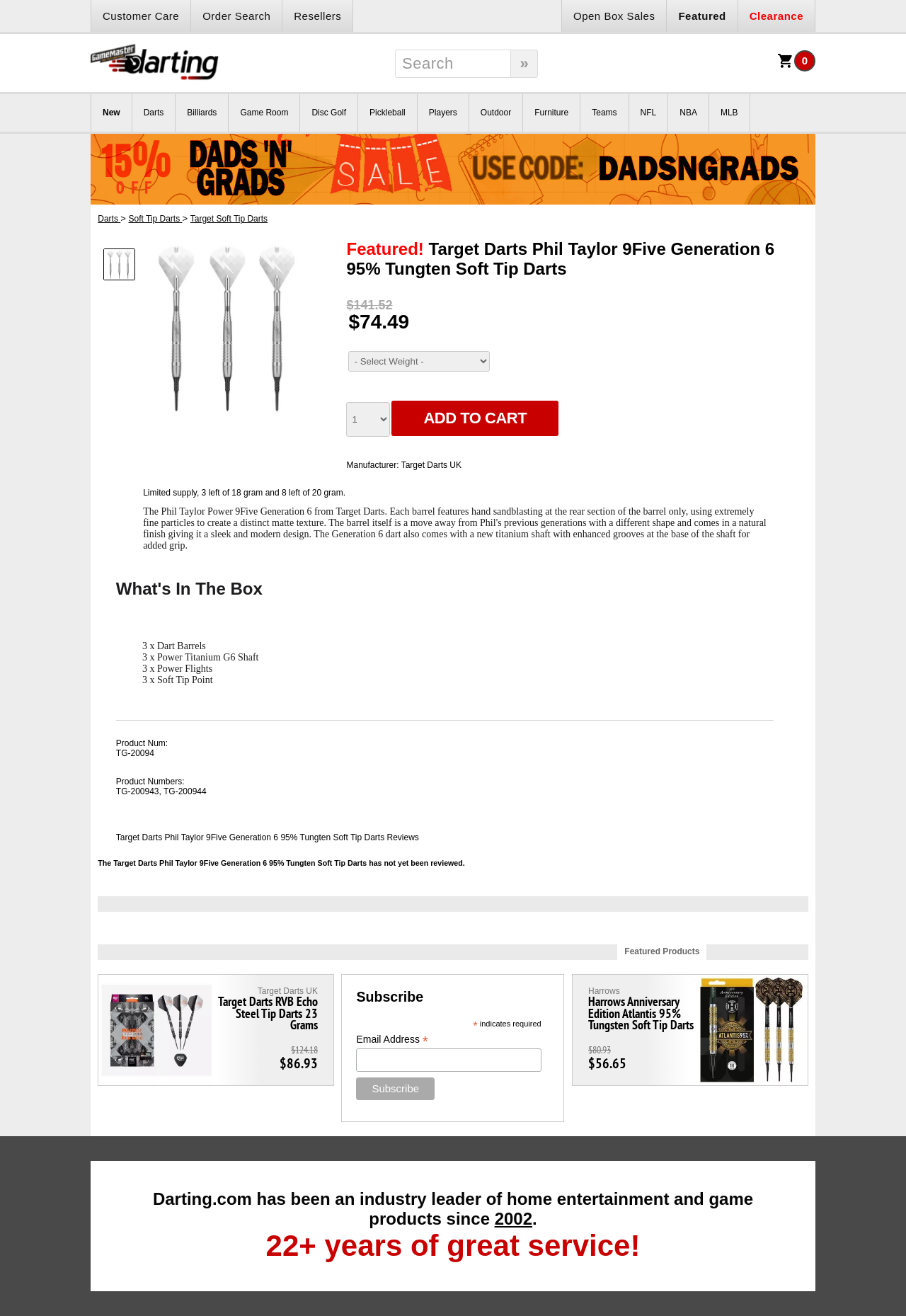Locate the UI element described as follows: "alt="Stanley Rangers ARLFC"". Return the bounding box coordinates as four float numbers between 0 and 1 in the order [left, top, right, bottom].

None